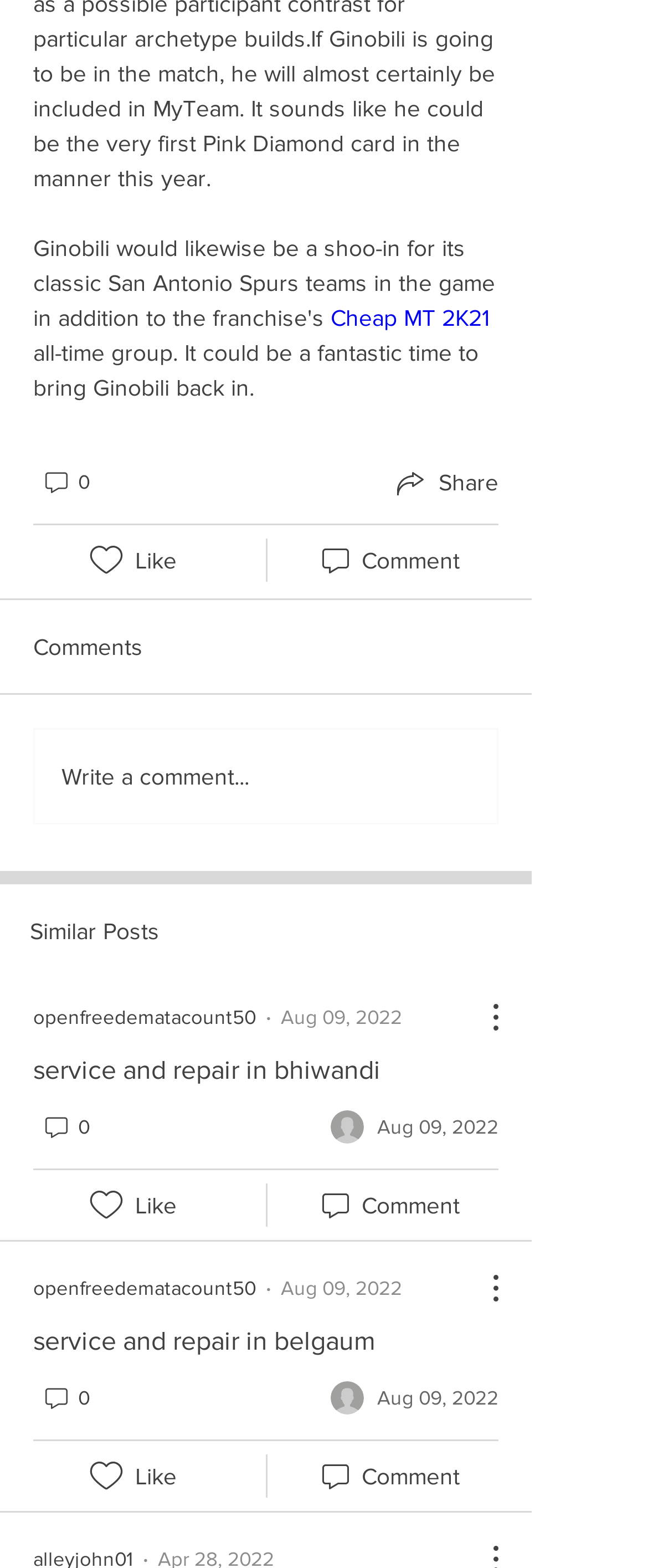Please locate the bounding box coordinates of the element that needs to be clicked to achieve the following instruction: "Click on the 'openfreedematacount50' link". The coordinates should be four float numbers between 0 and 1, i.e., [left, top, right, bottom].

[0.051, 0.64, 0.395, 0.657]